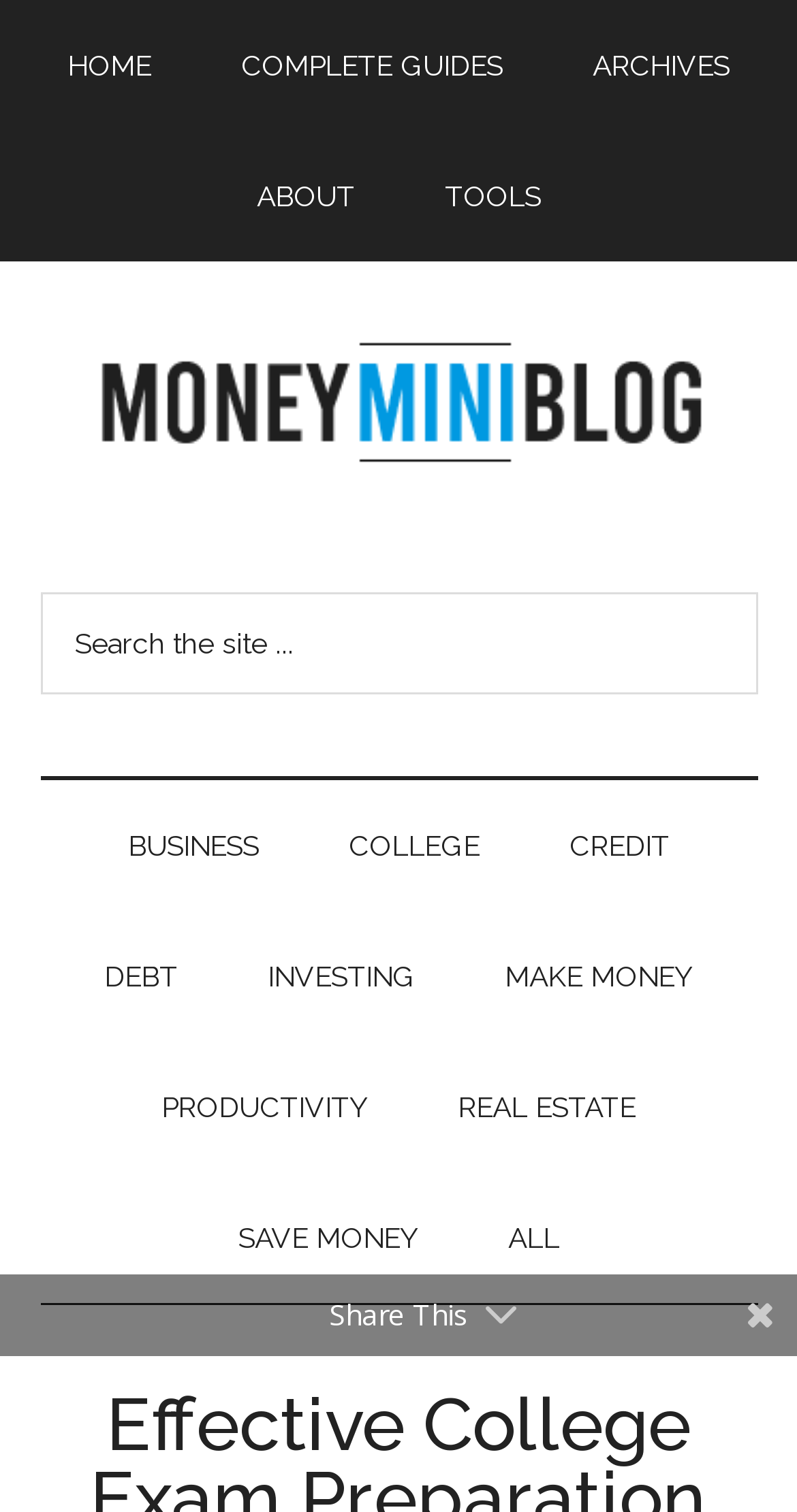Locate the bounding box coordinates of the element to click to perform the following action: 'Visit COLLEGE page'. The coordinates should be given as four float values between 0 and 1, in the form of [left, top, right, bottom].

[0.386, 0.516, 0.653, 0.603]